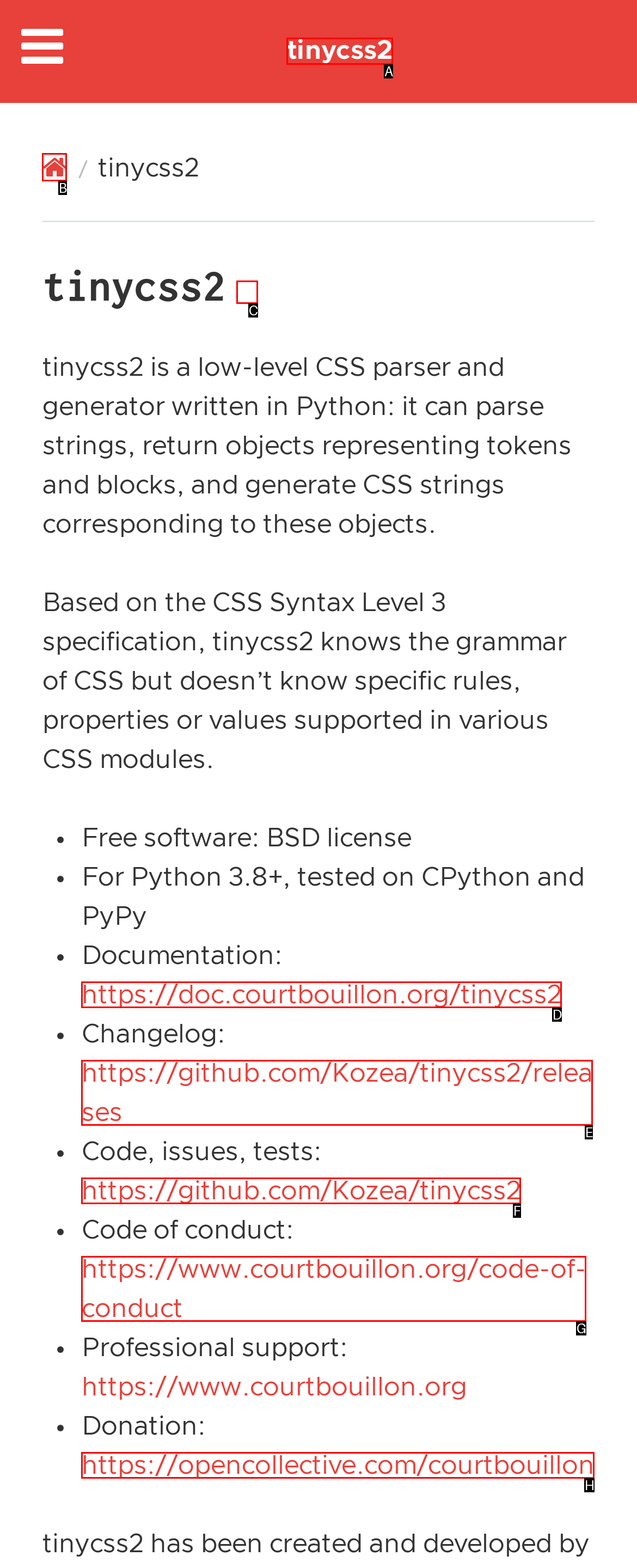Identify the correct UI element to click for the following task: visit the tinycss2 documentation Choose the option's letter based on the given choices.

A